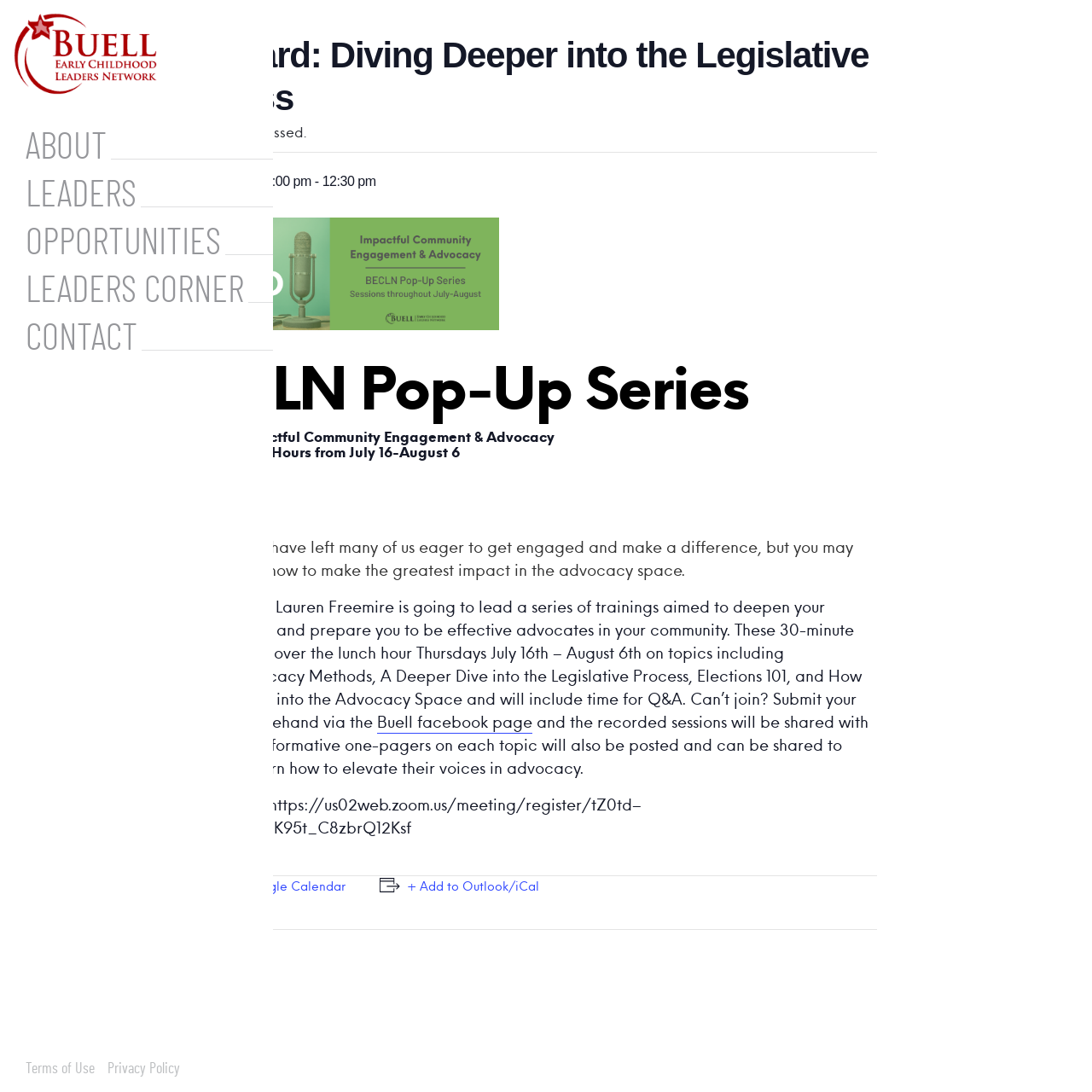Please find the bounding box coordinates (top-left x, top-left y, bottom-right x, bottom-right y) in the screenshot for the UI element described as follows: HOME

None